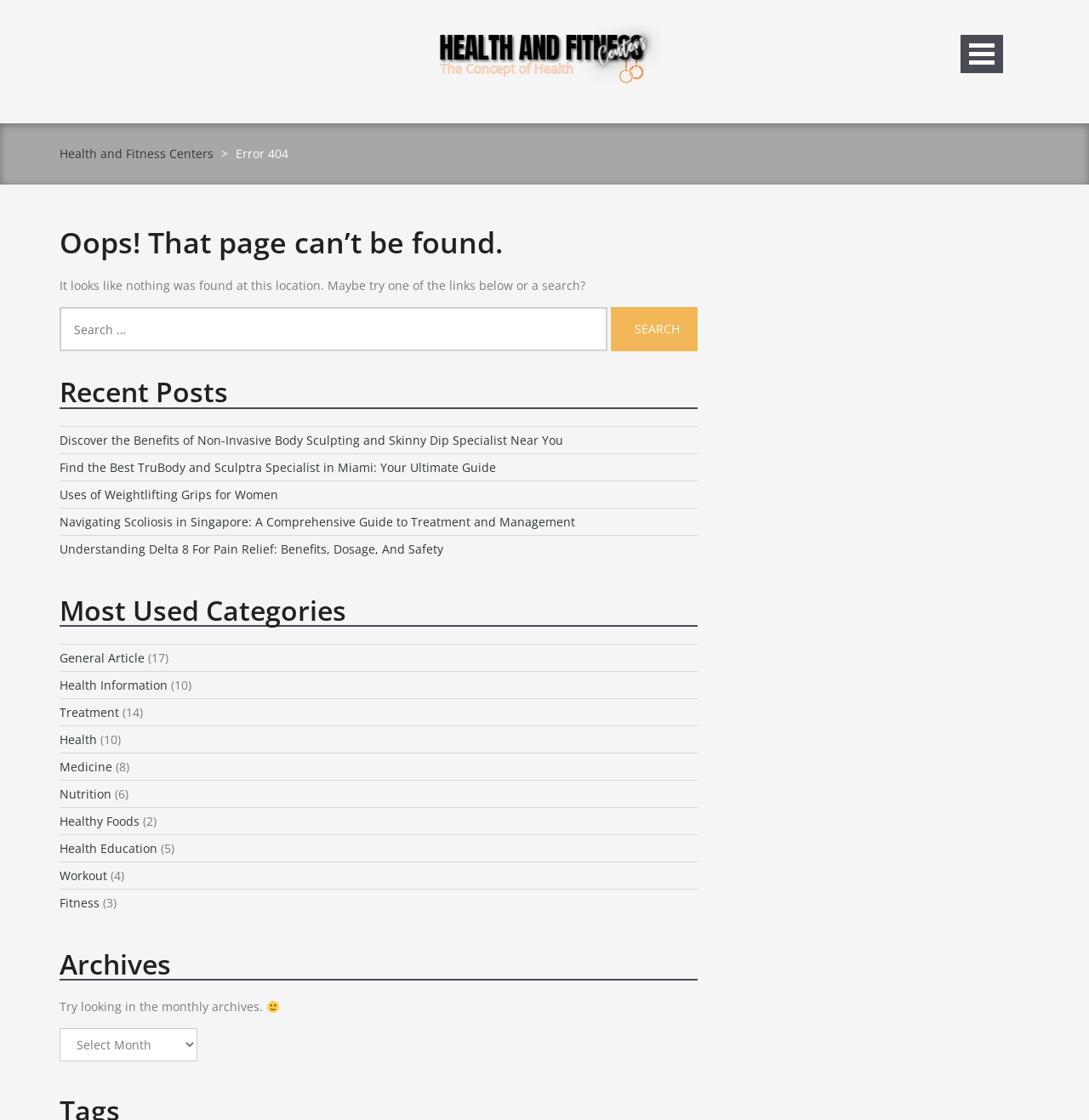Can you specify the bounding box coordinates for the region that should be clicked to fulfill this instruction: "Select a category from 'Most Used Categories'".

[0.055, 0.58, 0.133, 0.594]